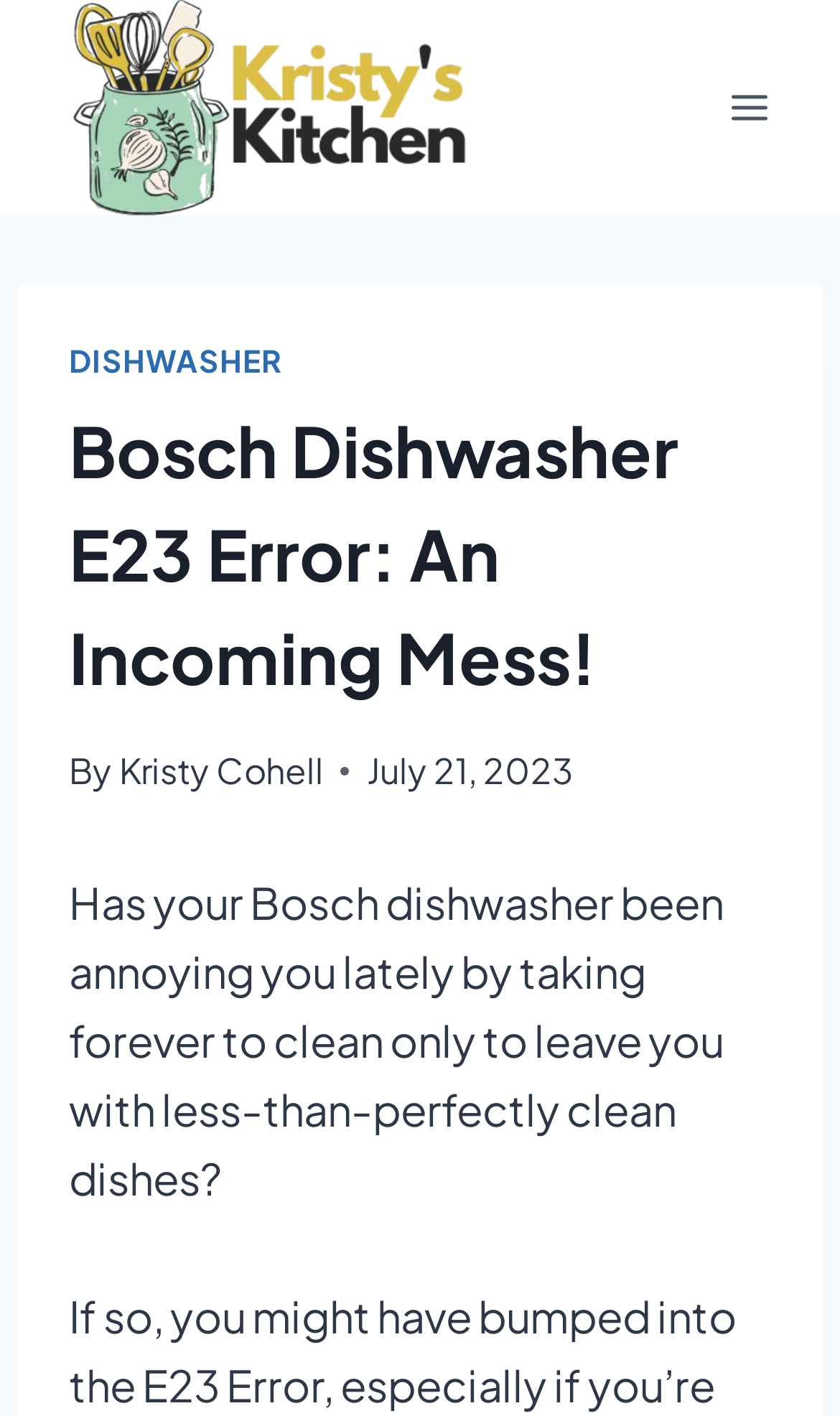Carefully examine the image and provide an in-depth answer to the question: What is the purpose of the article?

The purpose of the article can be inferred by looking at the introduction, which mentions that the article will provide solutions to the E23 error on Bosch dishwashers. The text suggests that the article aims to help readers fix the issue and restore their dishwasher's performance.